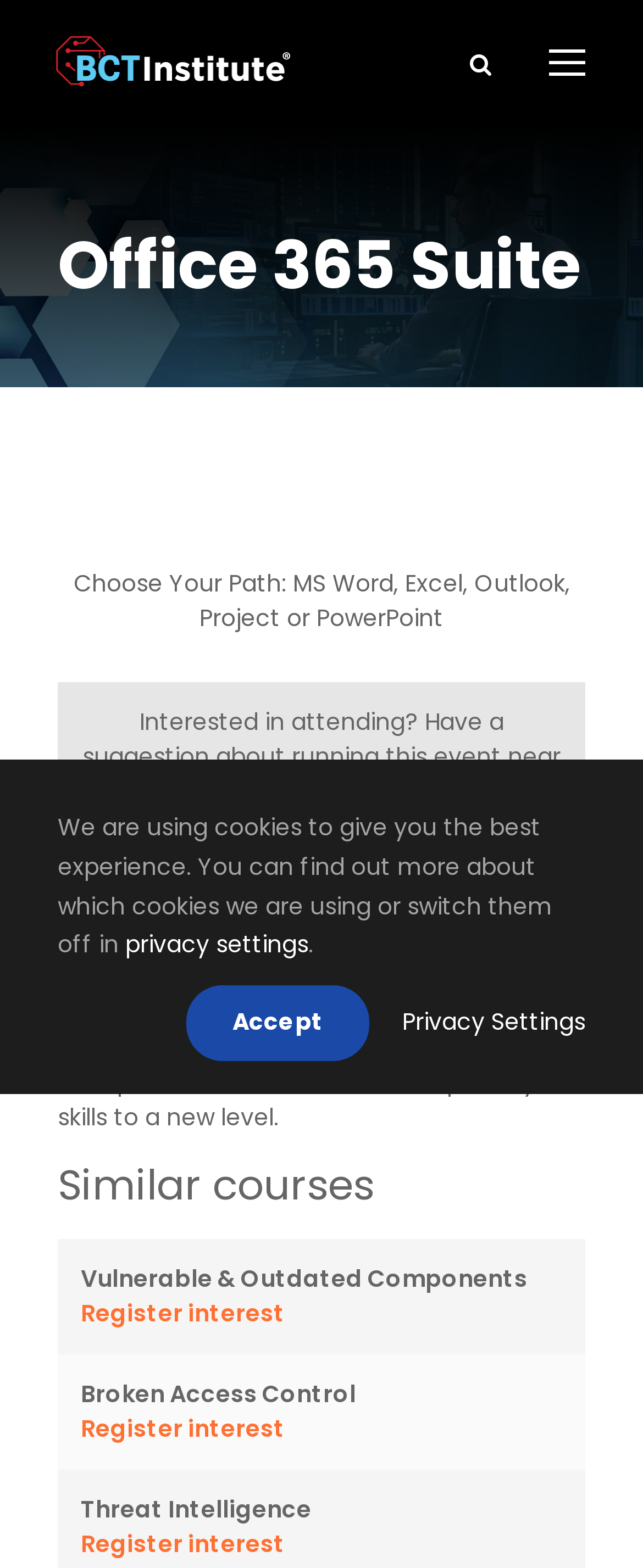Identify the coordinates of the bounding box for the element that must be clicked to accomplish the instruction: "Click the BCT Institute logo".

[0.077, 0.027, 0.462, 0.051]